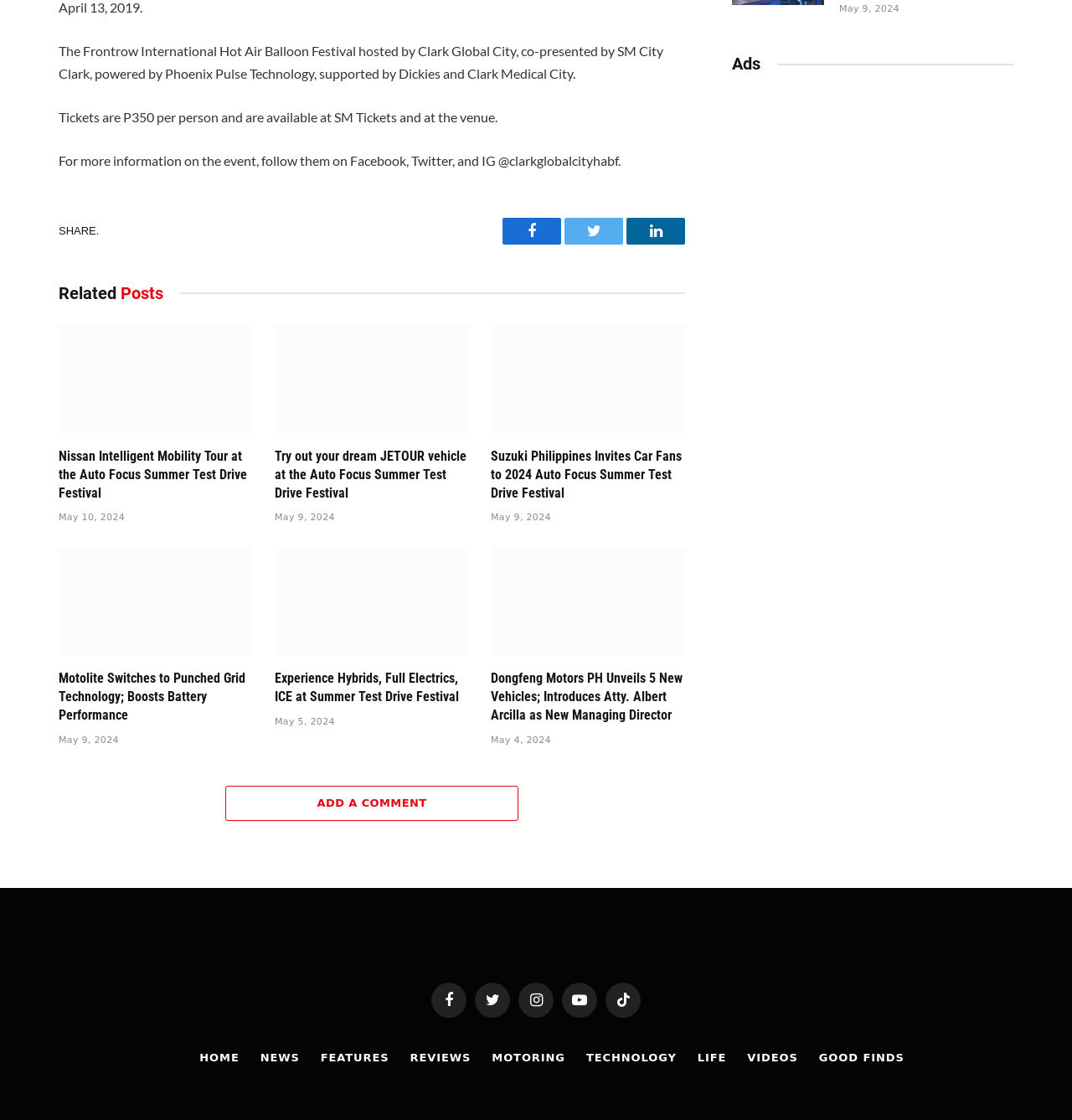Please determine the bounding box coordinates of the area that needs to be clicked to complete this task: 'Visit HOME page'. The coordinates must be four float numbers between 0 and 1, formatted as [left, top, right, bottom].

[0.186, 0.938, 0.223, 0.95]